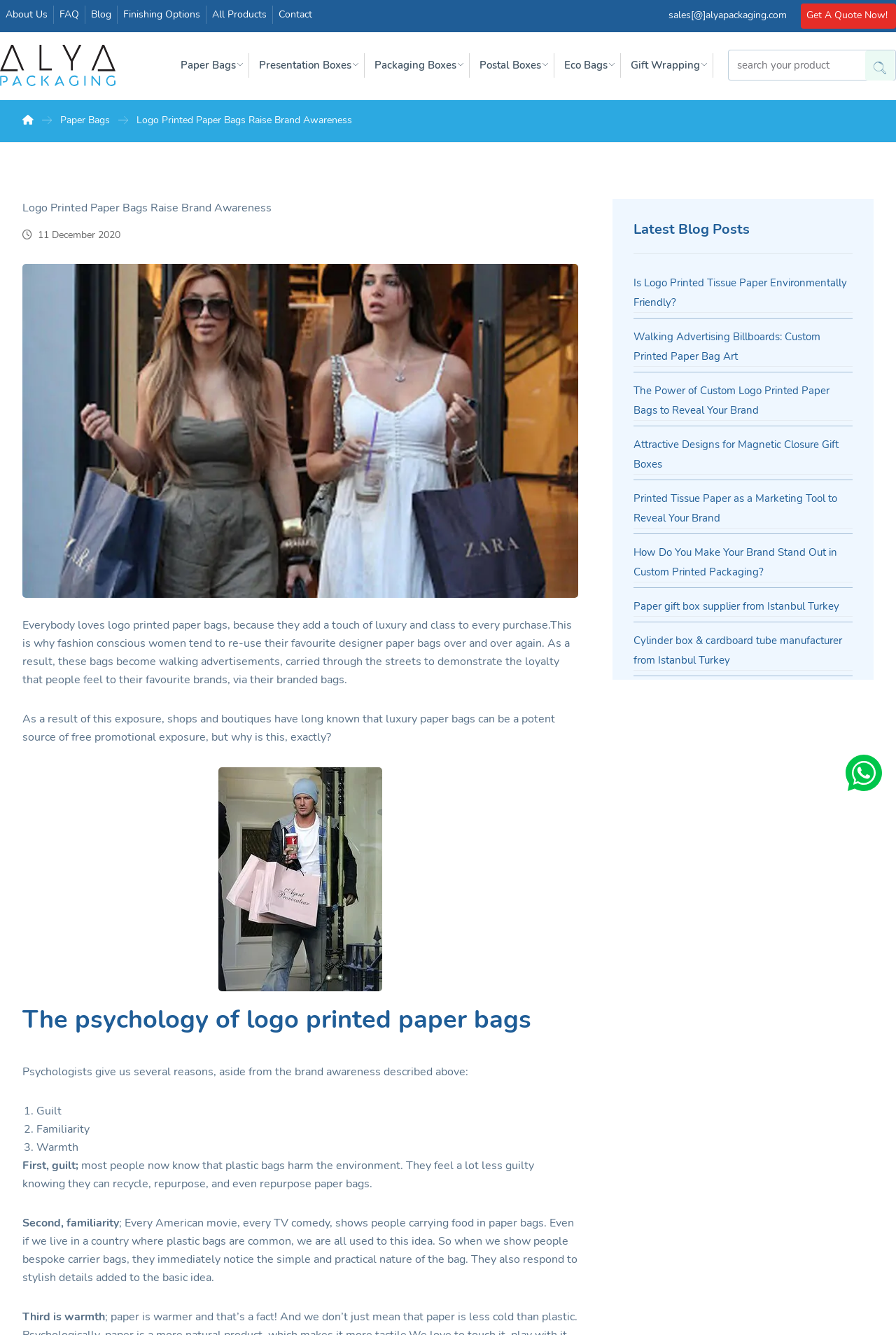What is the feeling associated with bespoke carrier bags?
Look at the screenshot and respond with a single word or phrase.

Warmth